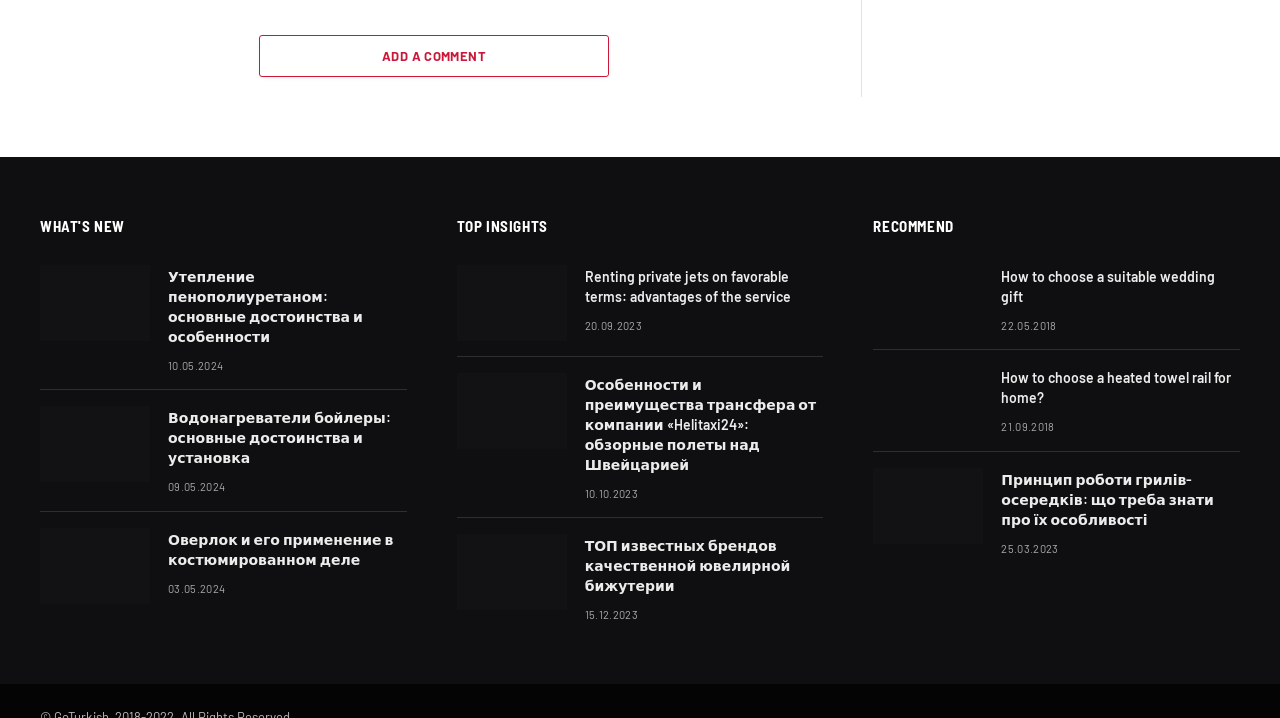Determine the bounding box coordinates for the area that should be clicked to carry out the following instruction: "Click on 'ADD A COMMENT'".

[0.202, 0.048, 0.476, 0.107]